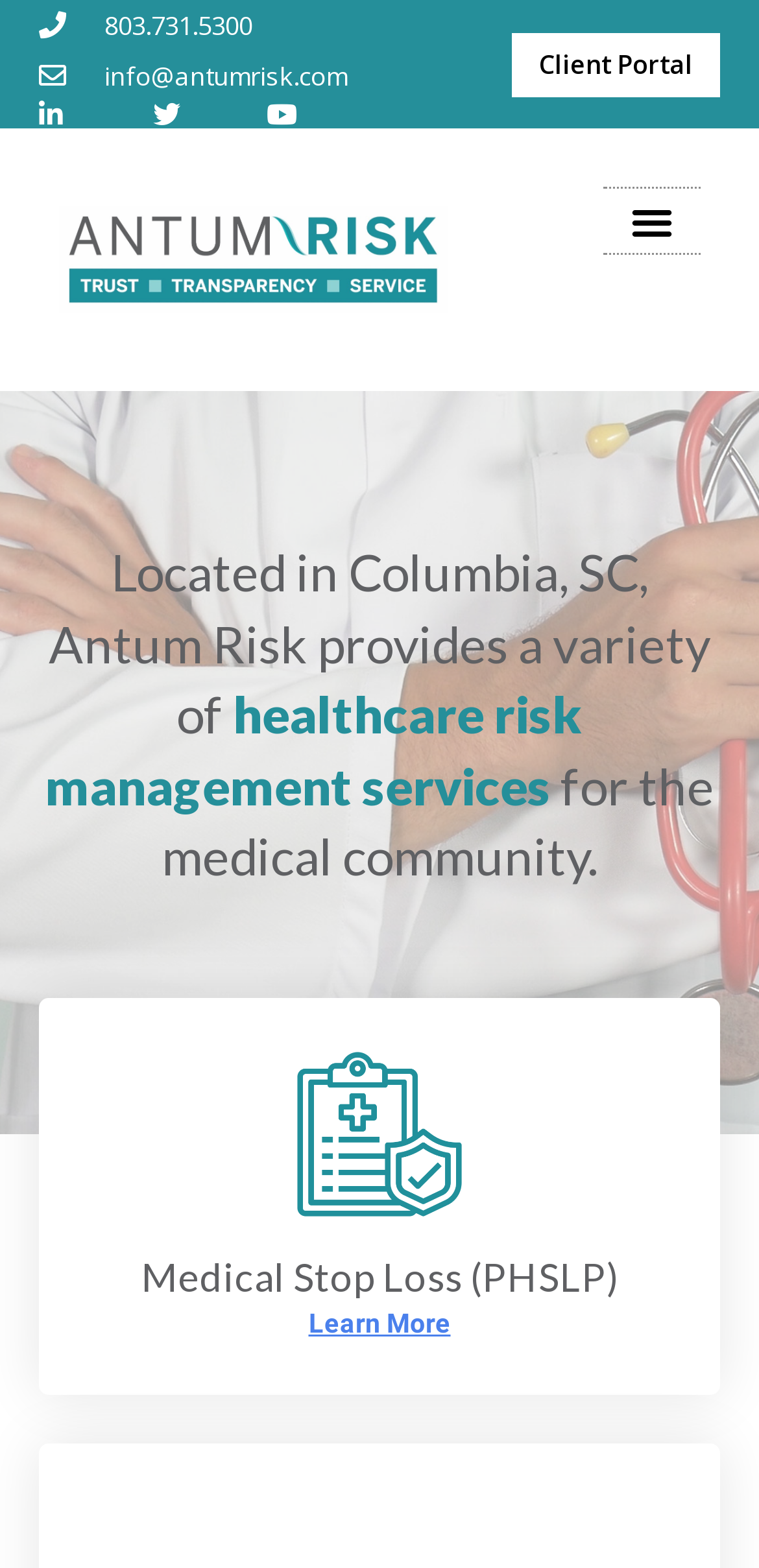Find the bounding box of the UI element described as: "Mark these contrasts". The bounding box coordinates should be given as four float values between 0 and 1, i.e., [left, top, right, bottom].

None